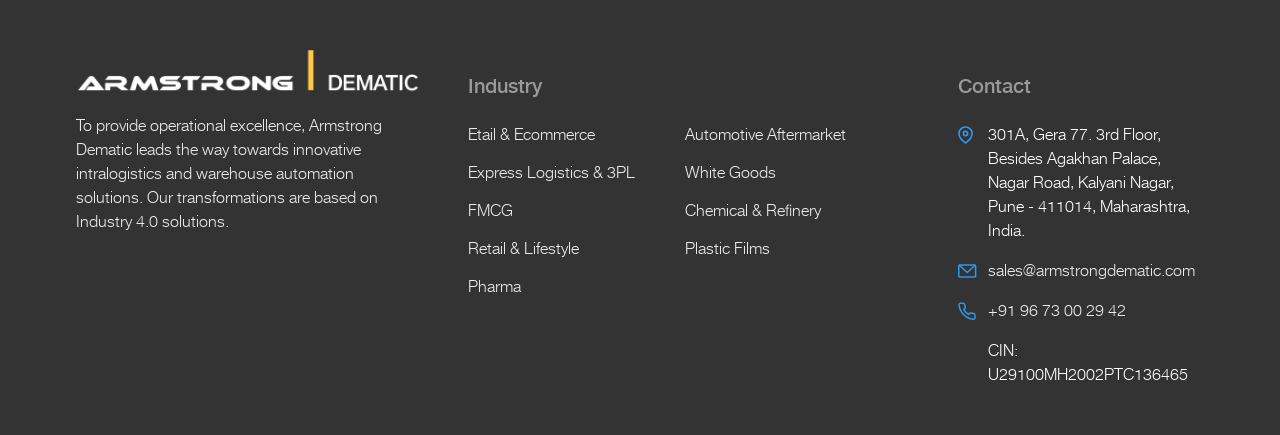Find the bounding box coordinates for the element described here: "Express Logistics & 3PL".

[0.366, 0.366, 0.496, 0.421]